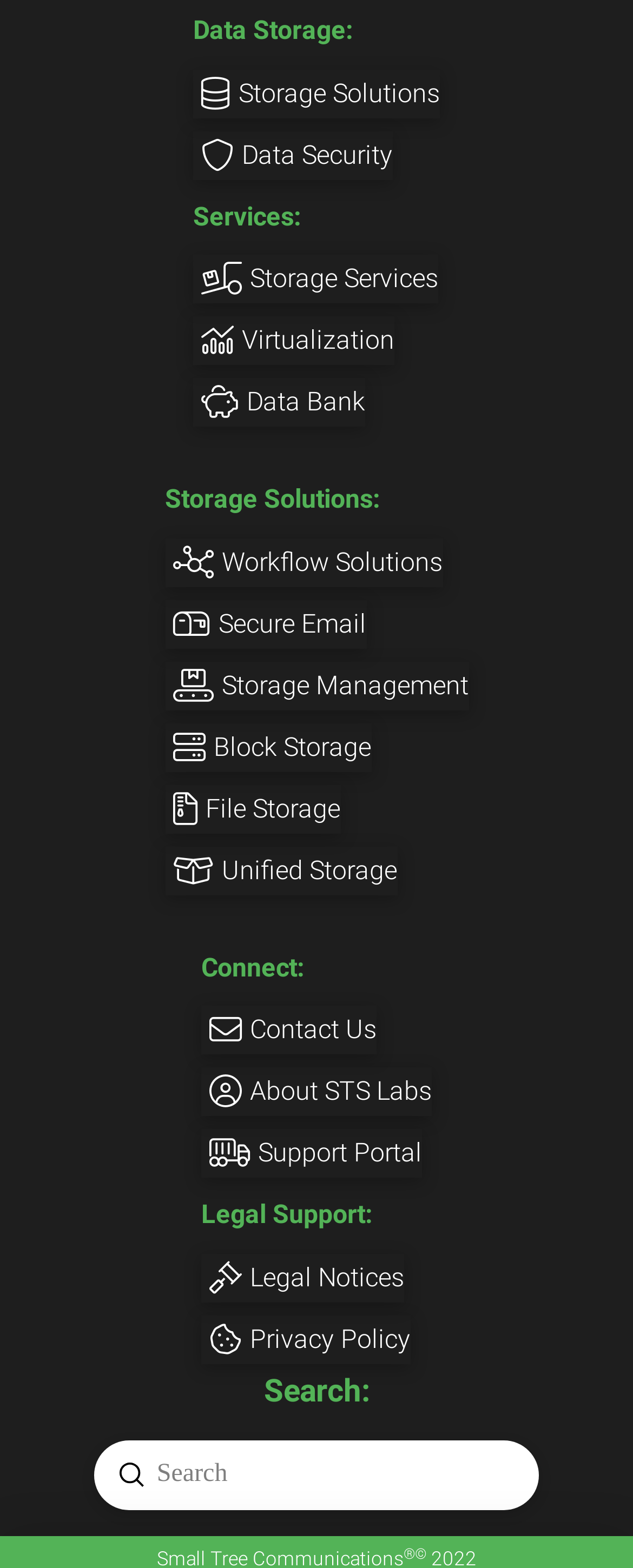Using the given element description, provide the bounding box coordinates (top-left x, top-left y, bottom-right x, bottom-right y) for the corresponding UI element in the screenshot: Submit

[0.186, 0.932, 0.227, 0.949]